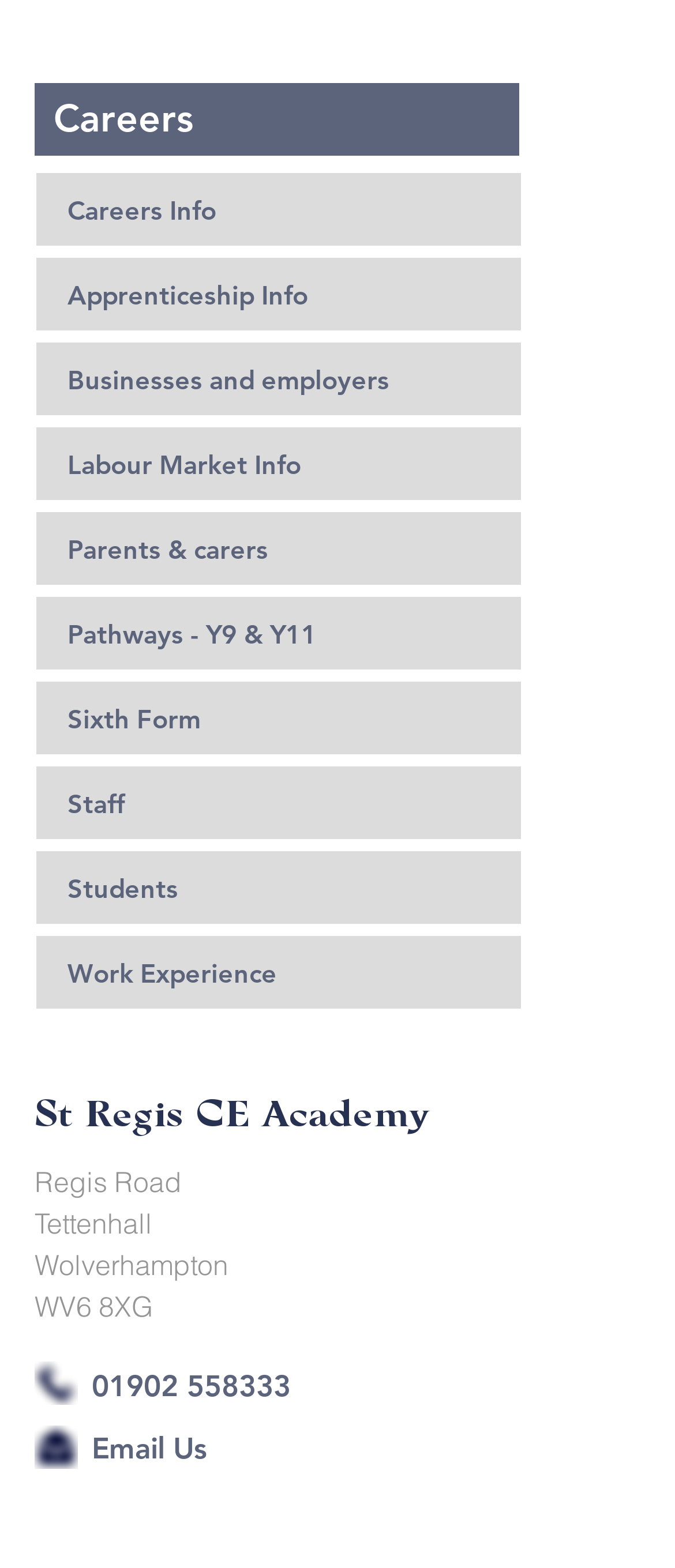Could you determine the bounding box coordinates of the clickable element to complete the instruction: "Call 01902 558333"? Provide the coordinates as four float numbers between 0 and 1, i.e., [left, top, right, bottom].

[0.136, 0.872, 0.441, 0.894]